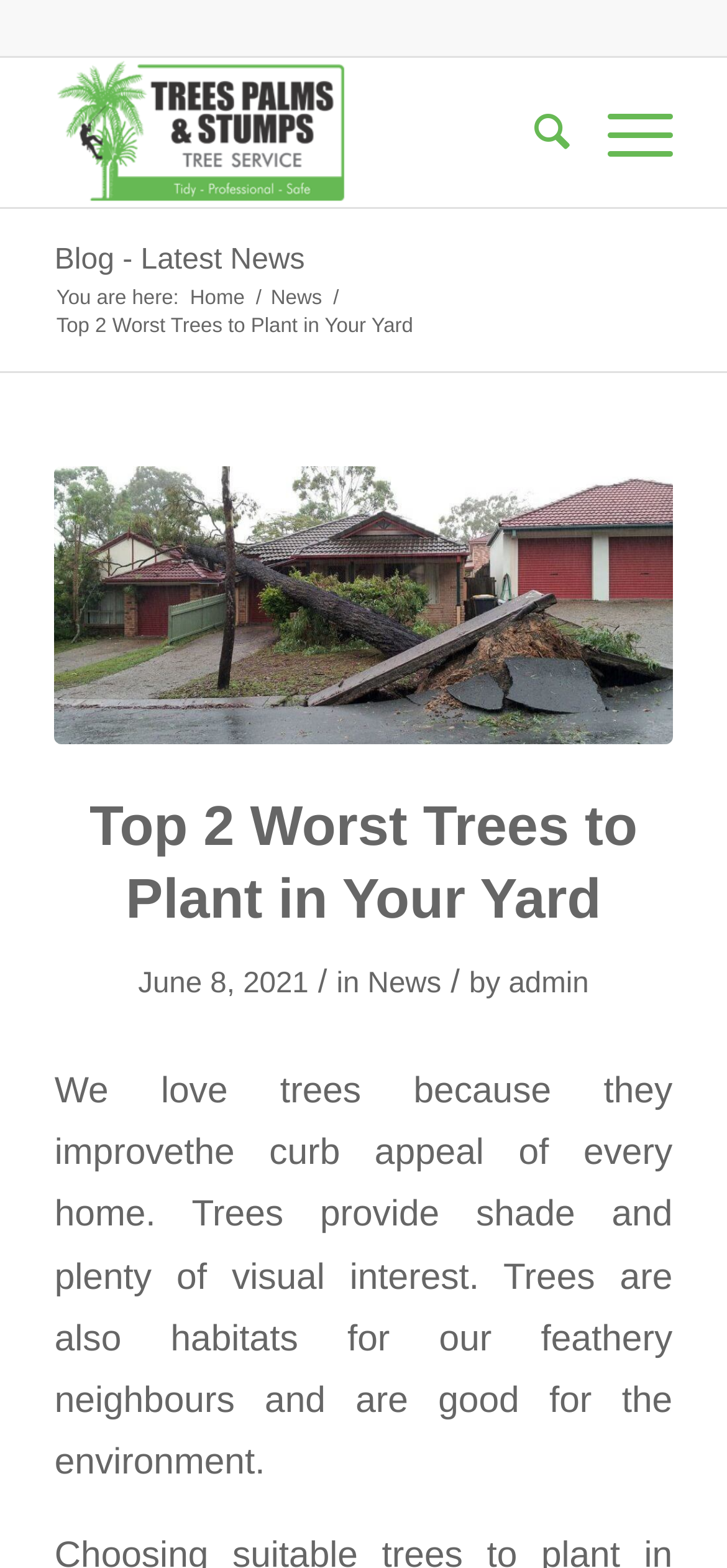Indicate the bounding box coordinates of the clickable region to achieve the following instruction: "Subscribe to the newsletter."

None